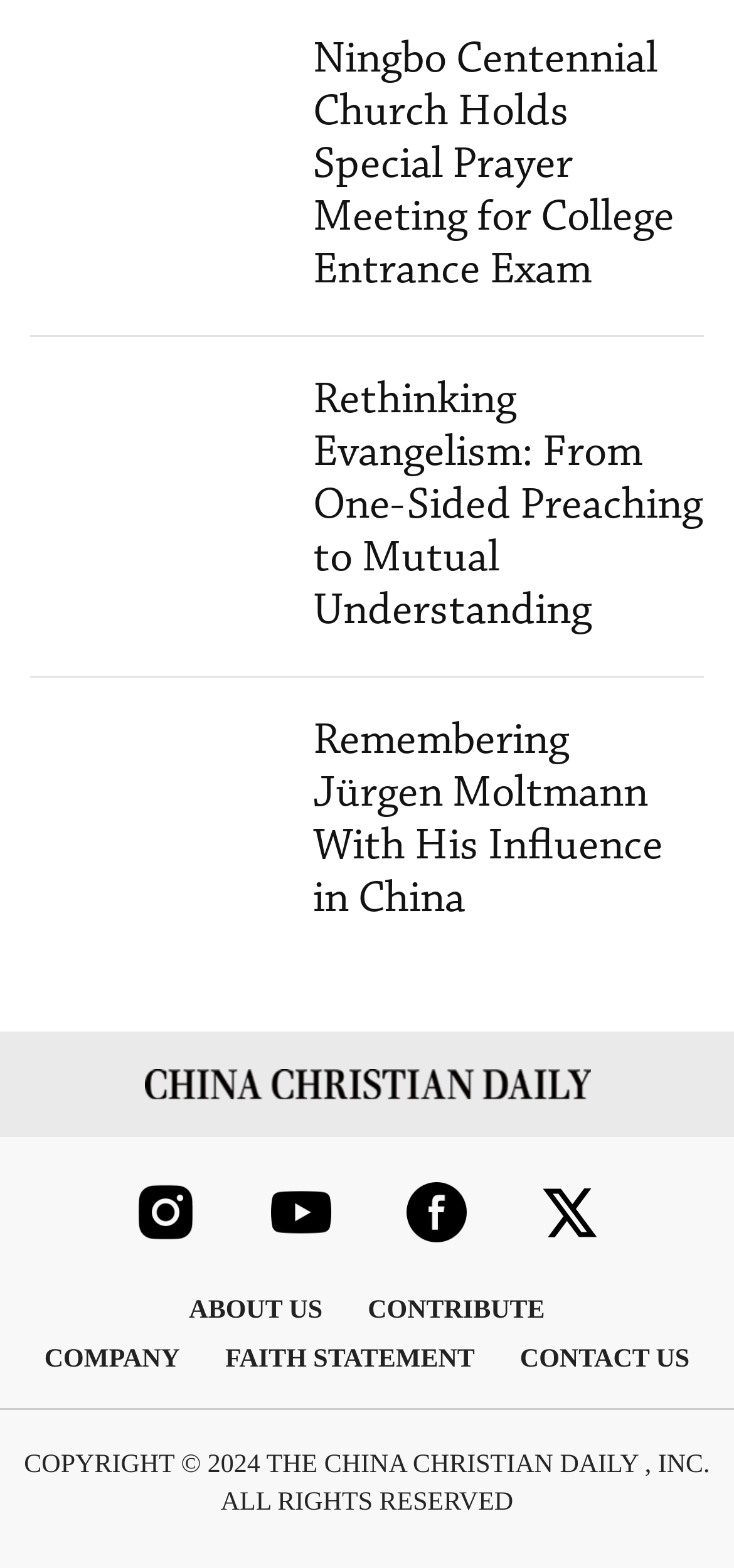Are there any images in the webpage?
Using the image provided, answer with just one word or phrase.

Yes